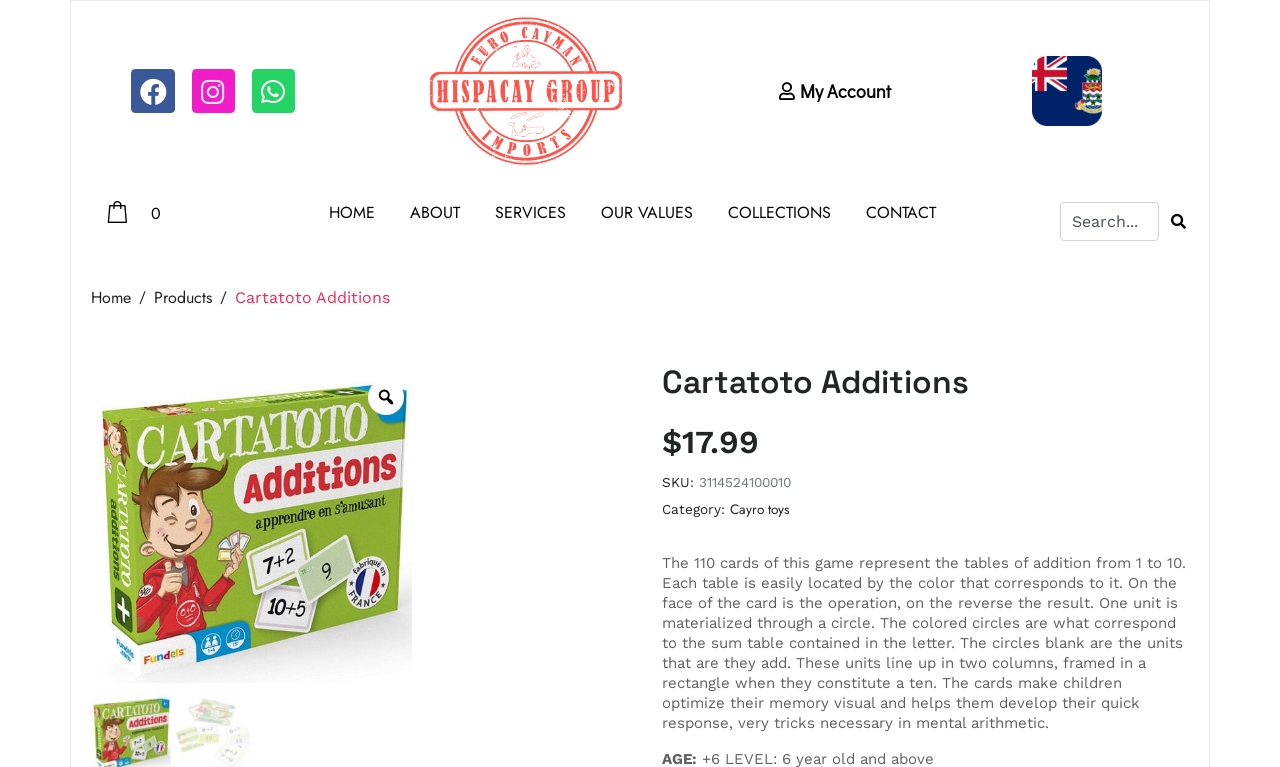What is the name of the company?
From the image, respond with a single word or phrase.

Hispacay Group